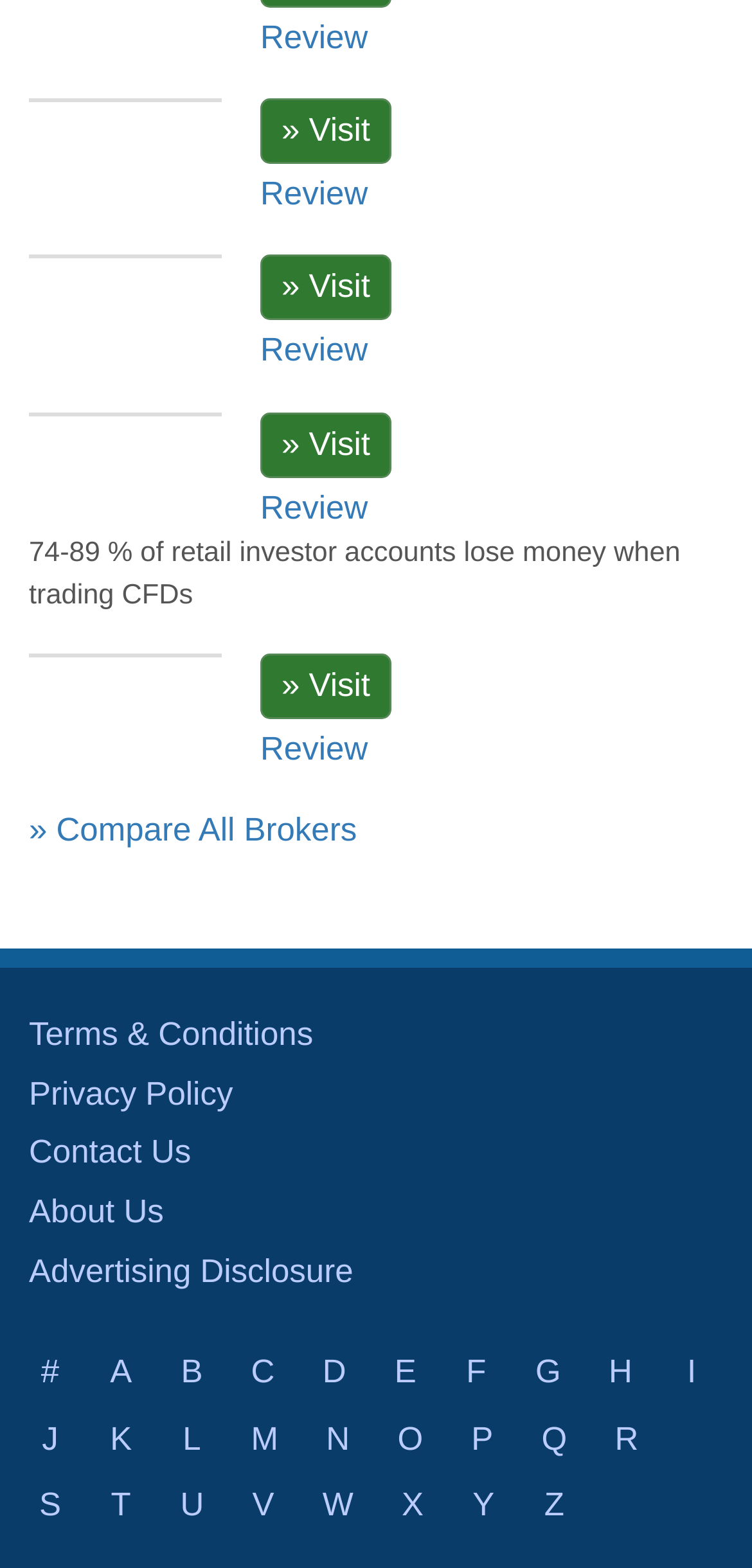Specify the bounding box coordinates of the element's region that should be clicked to achieve the following instruction: "Visit XM". The bounding box coordinates consist of four float numbers between 0 and 1, in the format [left, top, right, bottom].

[0.346, 0.417, 0.521, 0.459]